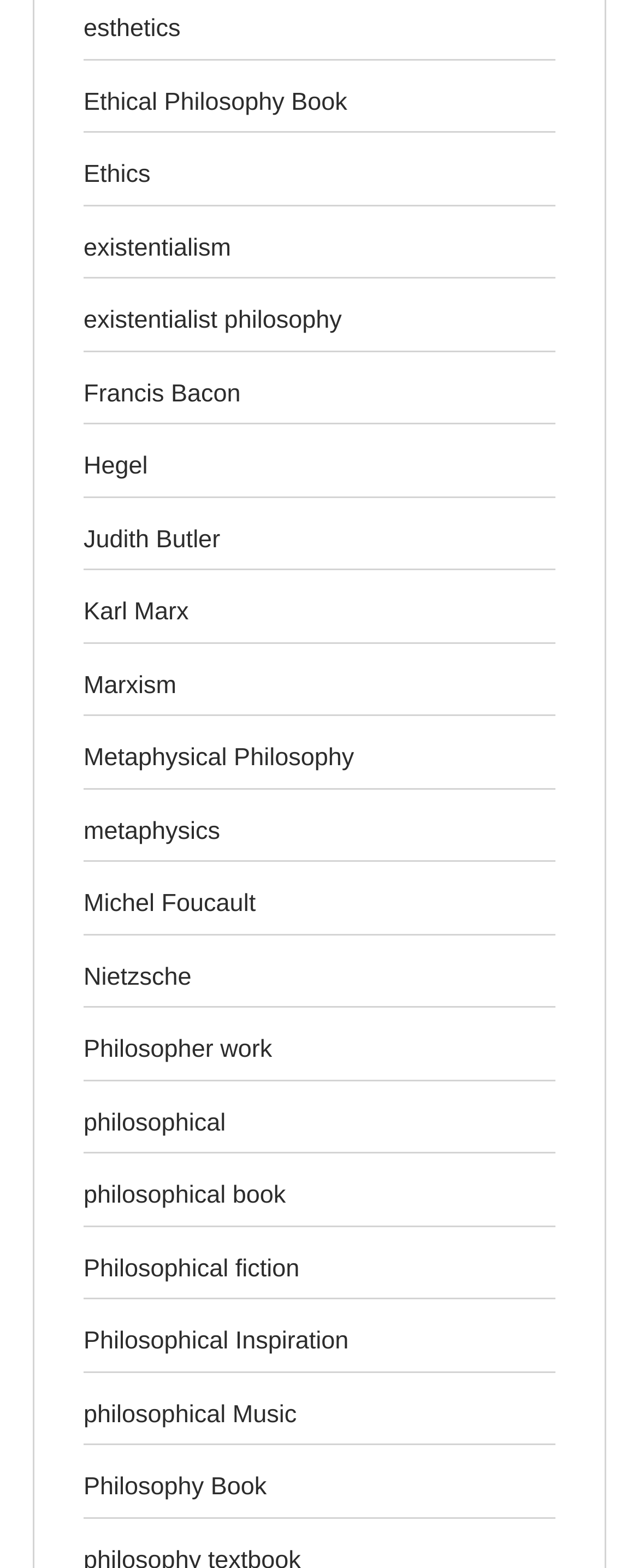Provide a one-word or short-phrase response to the question:
How many links are related to philosophers' names on the webpage?

5